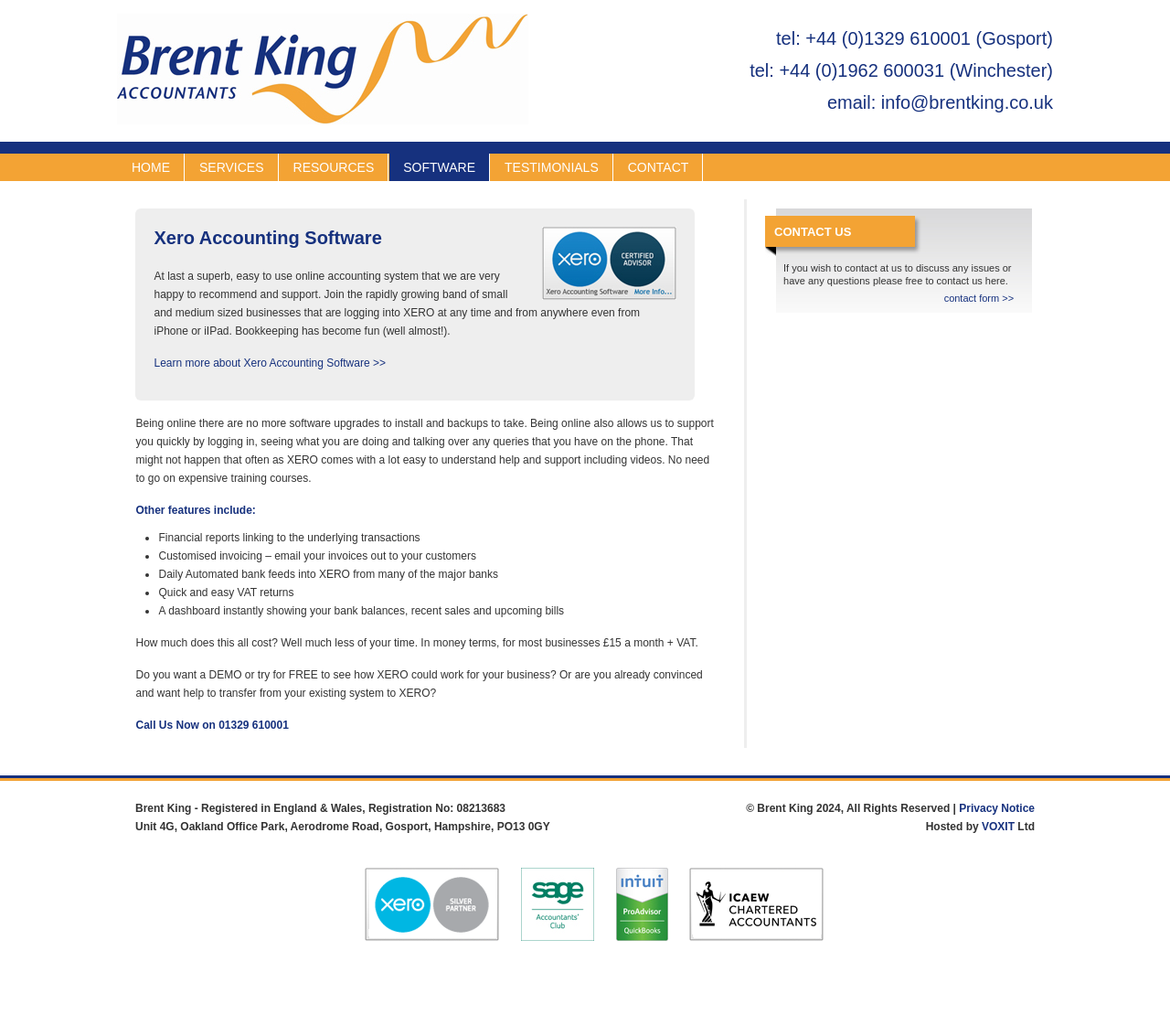Find the bounding box coordinates for the element described here: "alt="Xero Certified Accountant"".

[0.296, 0.898, 0.427, 0.911]